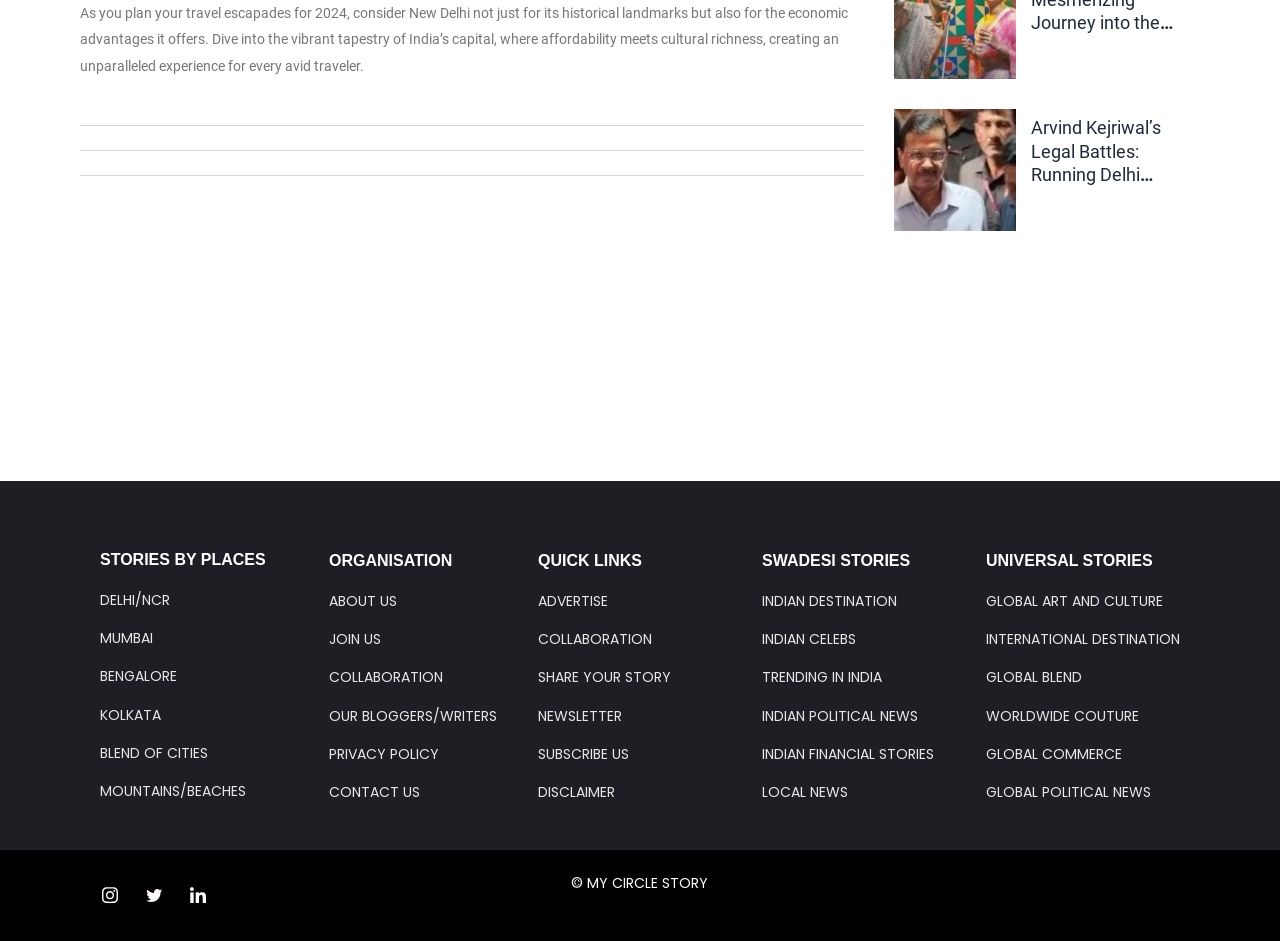Specify the bounding box coordinates of the area to click in order to follow the given instruction: "Follow on Instagram."

[0.074, 0.936, 0.098, 0.968]